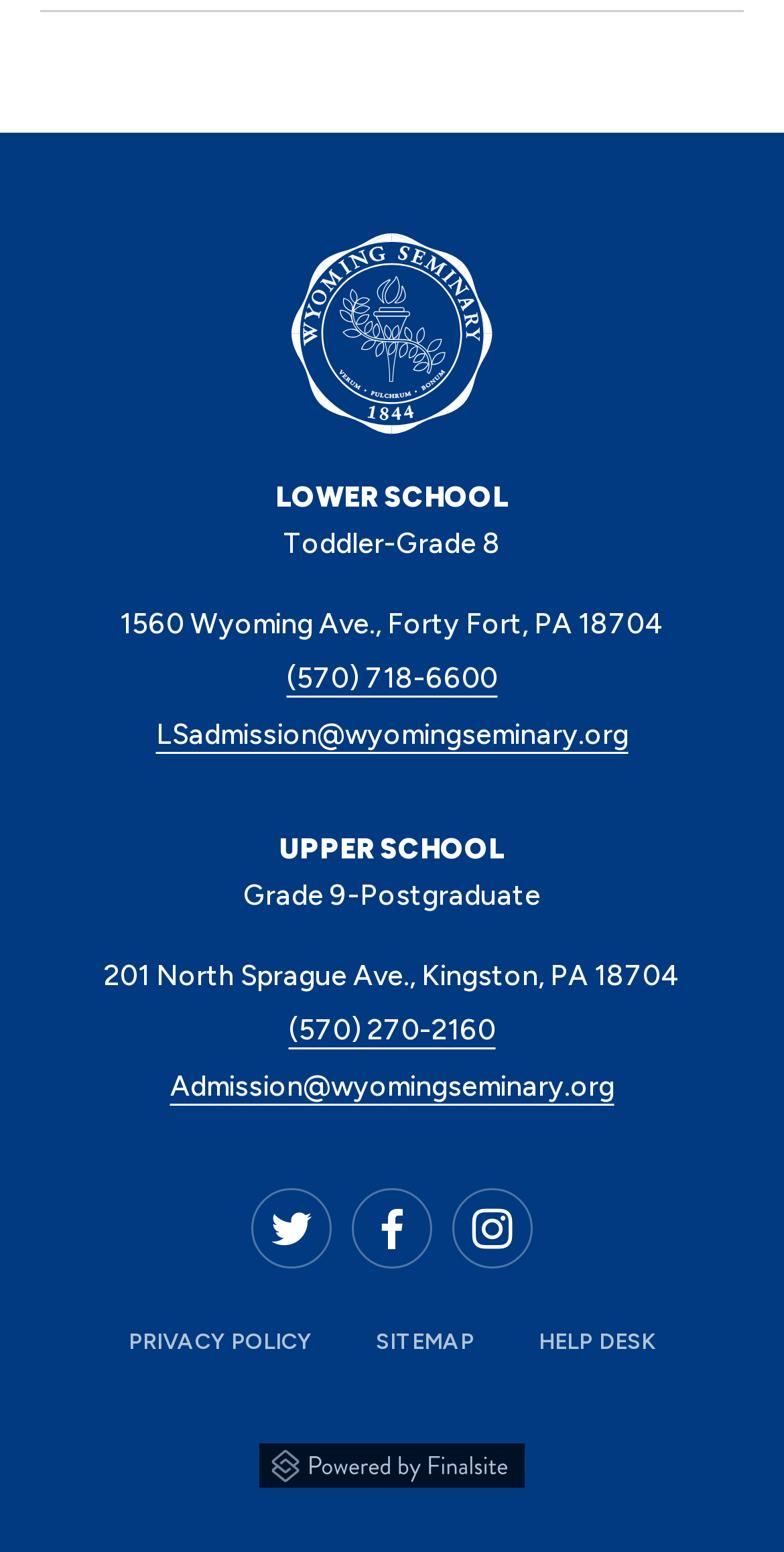Please provide the bounding box coordinate of the region that matches the element description: Help Desk(opens in new window/tab). Coordinates should be in the format (top-left x, top-left y, bottom-right x, bottom-right y) and all values should be between 0 and 1.

[0.687, 0.856, 0.836, 0.873]